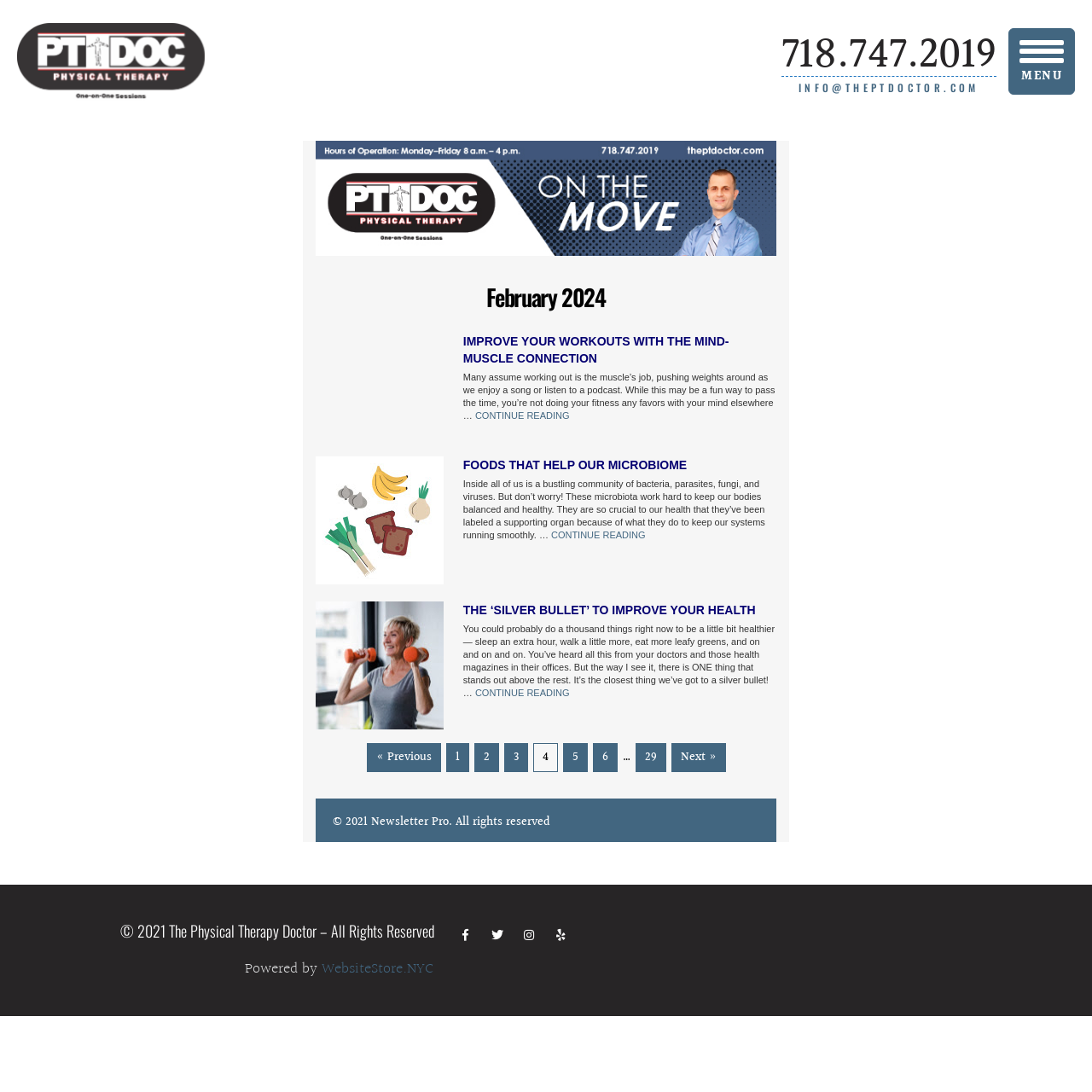Using the provided description: "Search", find the bounding box coordinates of the corresponding UI element. The output should be four float numbers between 0 and 1, in the format [left, top, right, bottom].

[0.934, 0.027, 0.974, 0.068]